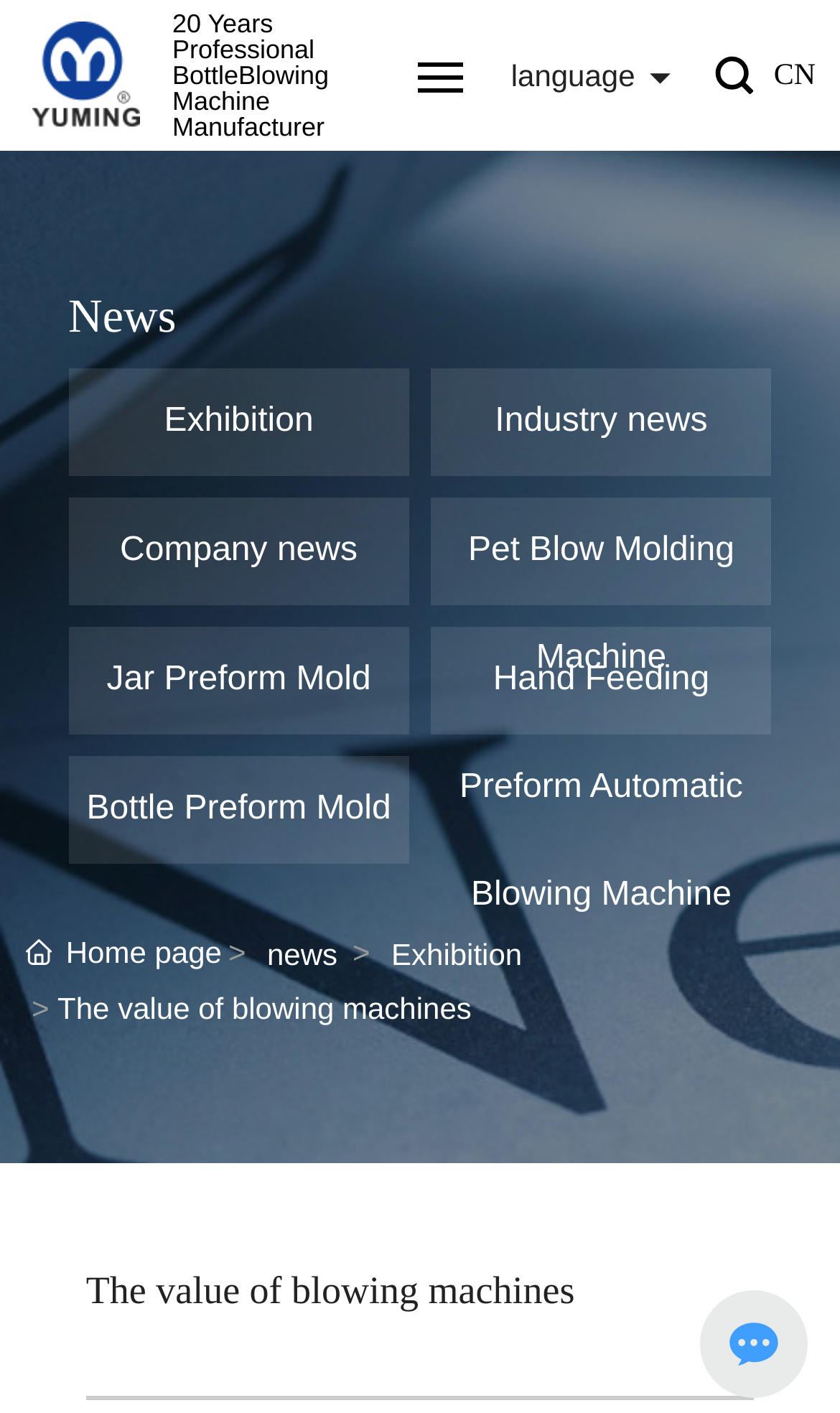Determine the bounding box coordinates of the clickable region to execute the instruction: "Learn about the company". The coordinates should be four float numbers between 0 and 1, denoted as [left, top, right, bottom].

[0.051, 0.293, 0.909, 0.326]